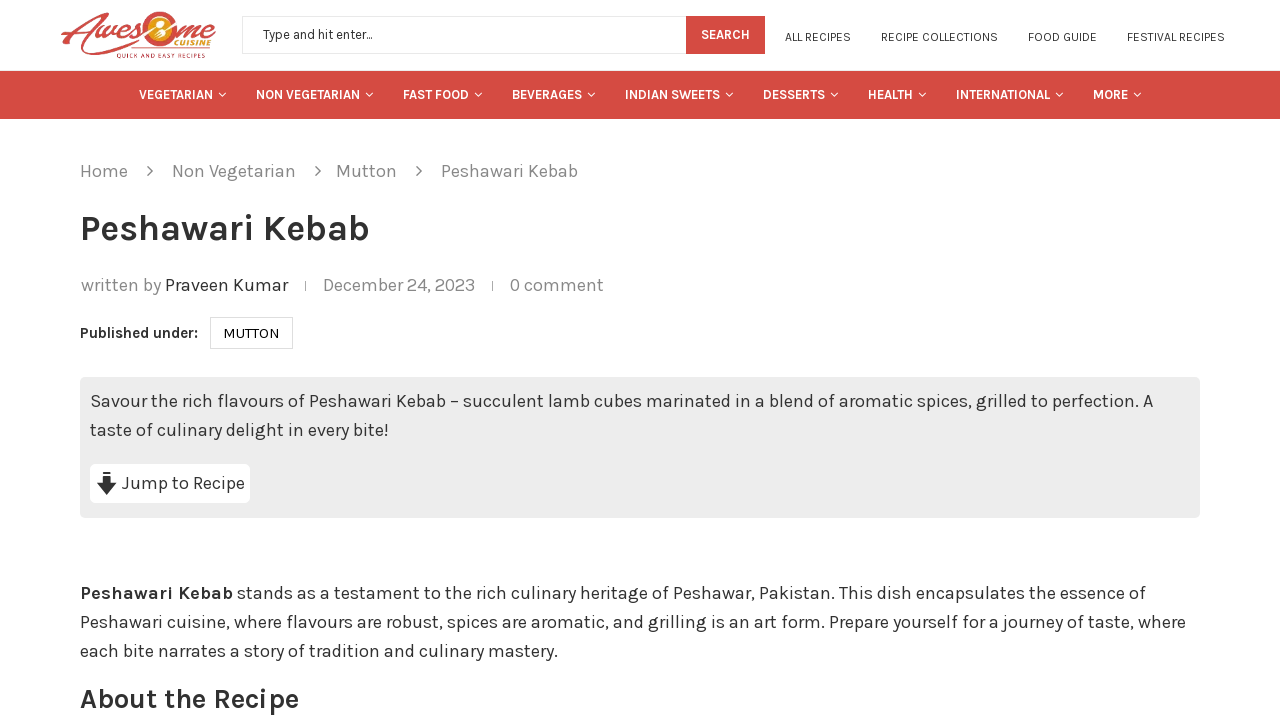Determine the bounding box coordinates of the element's region needed to click to follow the instruction: "Jump to Recipe". Provide these coordinates as four float numbers between 0 and 1, formatted as [left, top, right, bottom].

[0.07, 0.642, 0.196, 0.696]